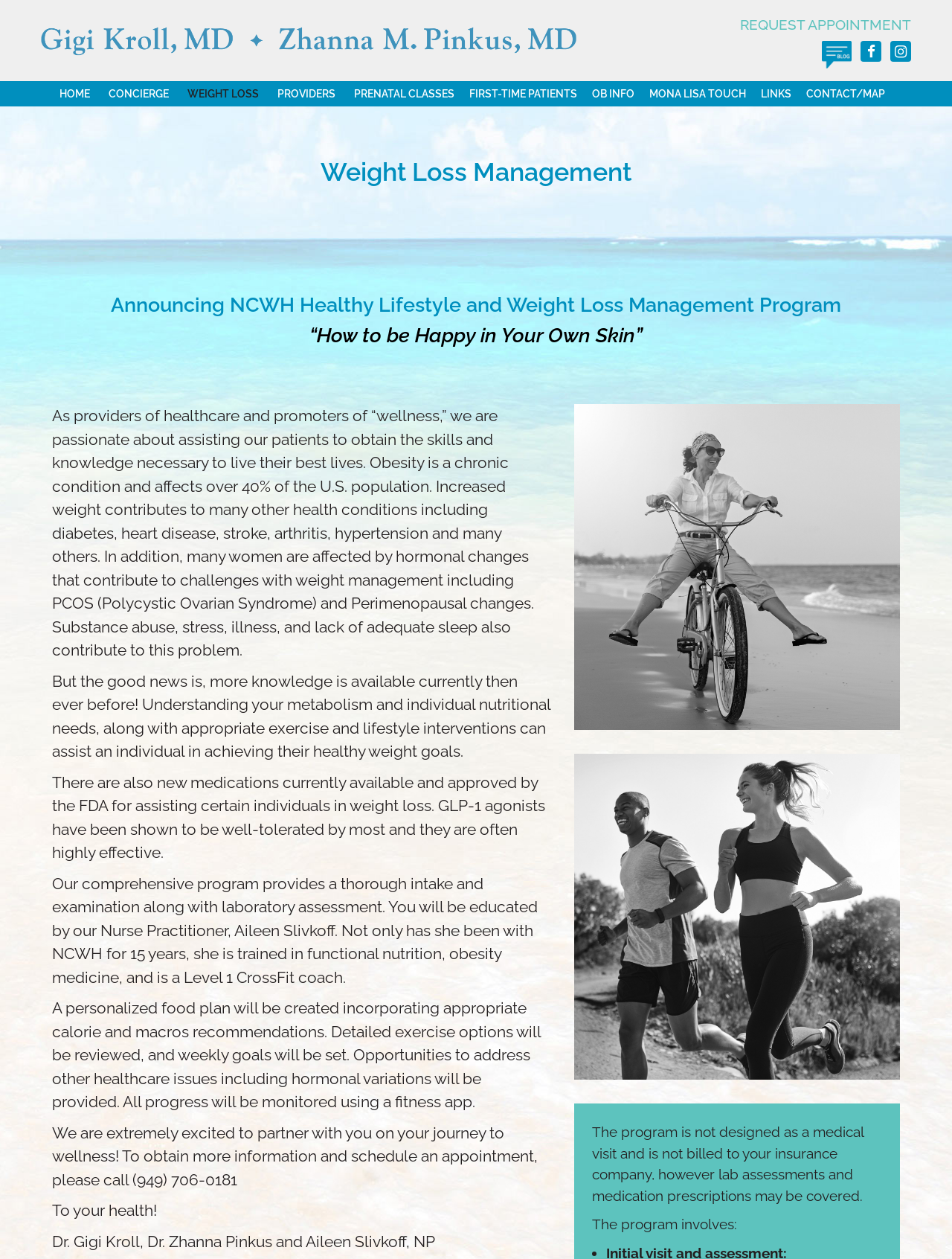What is the purpose of the fitness app?
Please answer the question with a detailed and comprehensive explanation.

The question is asking about the purpose of the fitness app. By reading the StaticText 'All progress will be monitored using a fitness app.' at [0.055, 0.793, 0.568, 0.882], we can find the answer.